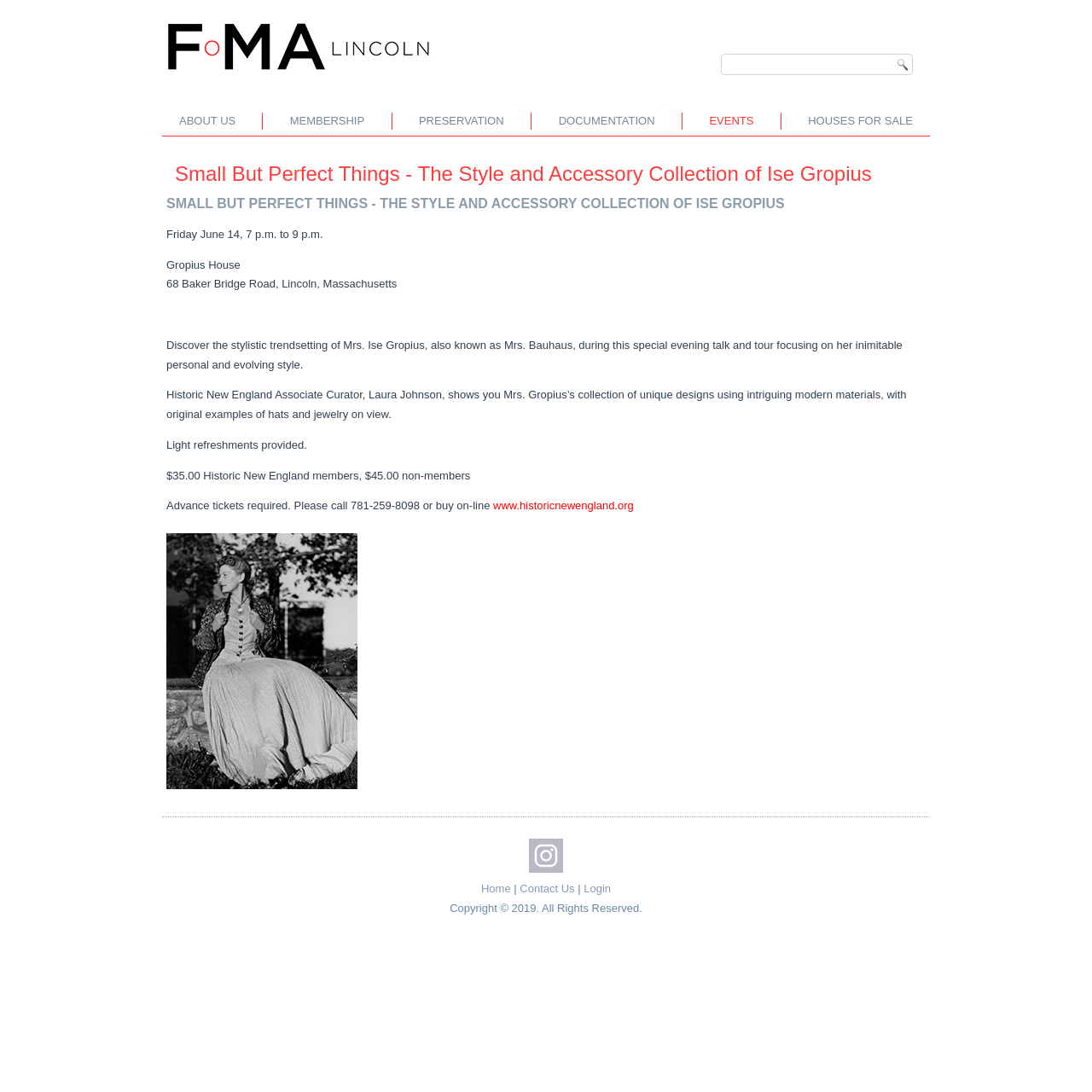Specify the bounding box coordinates of the element's region that should be clicked to achieve the following instruction: "Click the www.historicnewengland.org link". The bounding box coordinates consist of four float numbers between 0 and 1, in the format [left, top, right, bottom].

[0.452, 0.457, 0.58, 0.469]